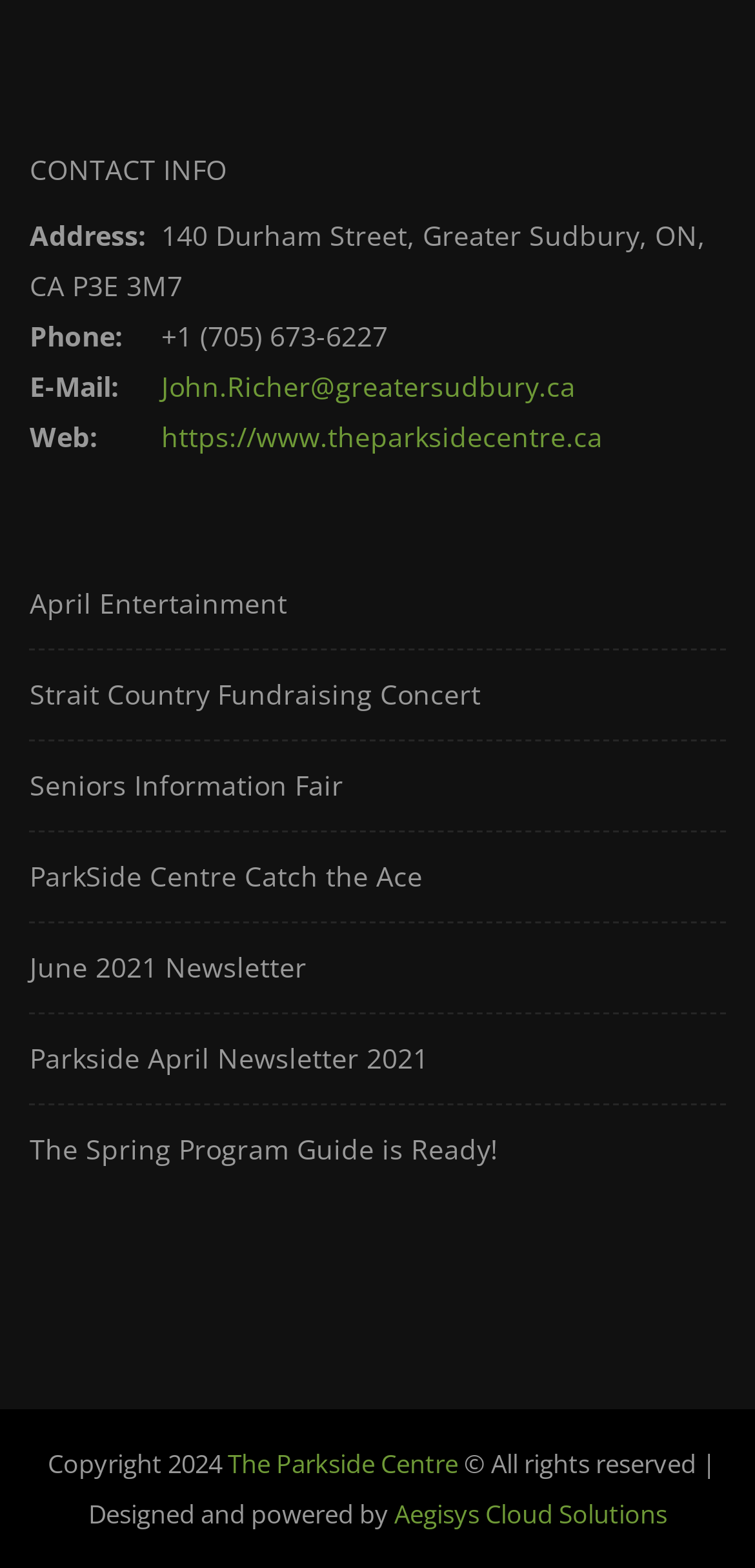Determine the bounding box for the HTML element described here: "June 2021 Newsletter". The coordinates should be given as [left, top, right, bottom] with each number being a float between 0 and 1.

[0.039, 0.605, 0.406, 0.629]